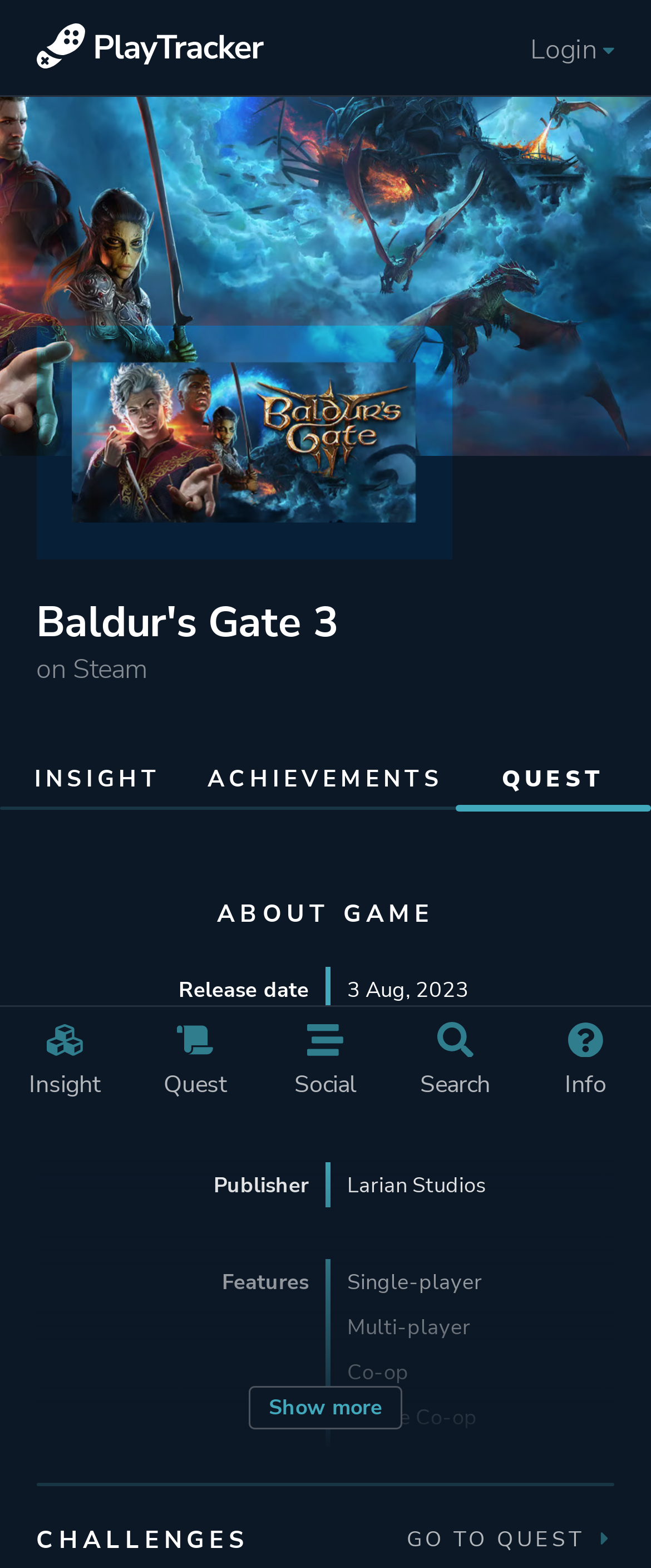Analyze the image and provide a detailed answer to the question: What is the section below the game information?

The section below the game information can be found in the heading element 'CHALLENGES' which is located at the bottom of the page.